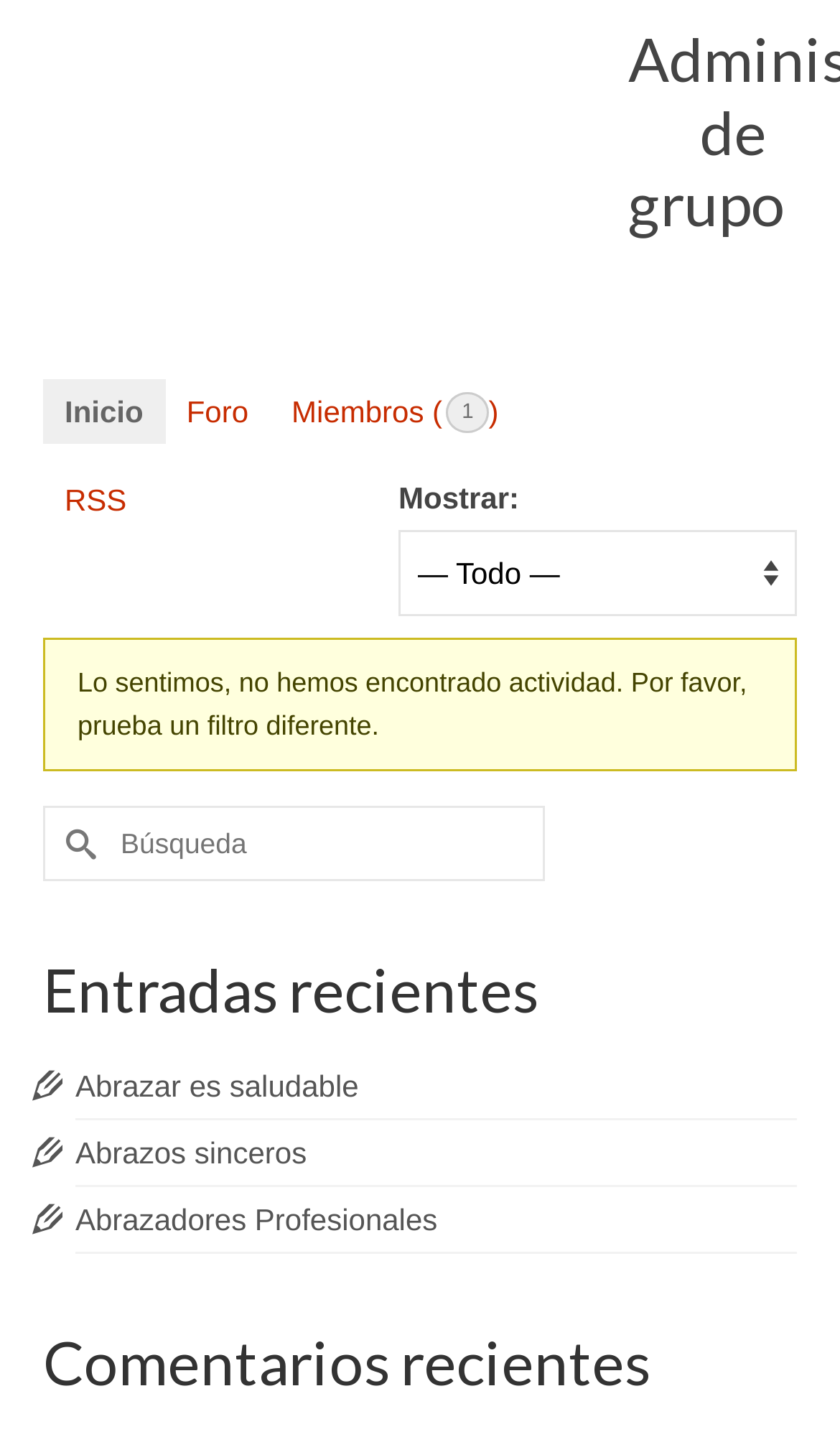How many recent entries are shown?
By examining the image, provide a one-word or phrase answer.

3